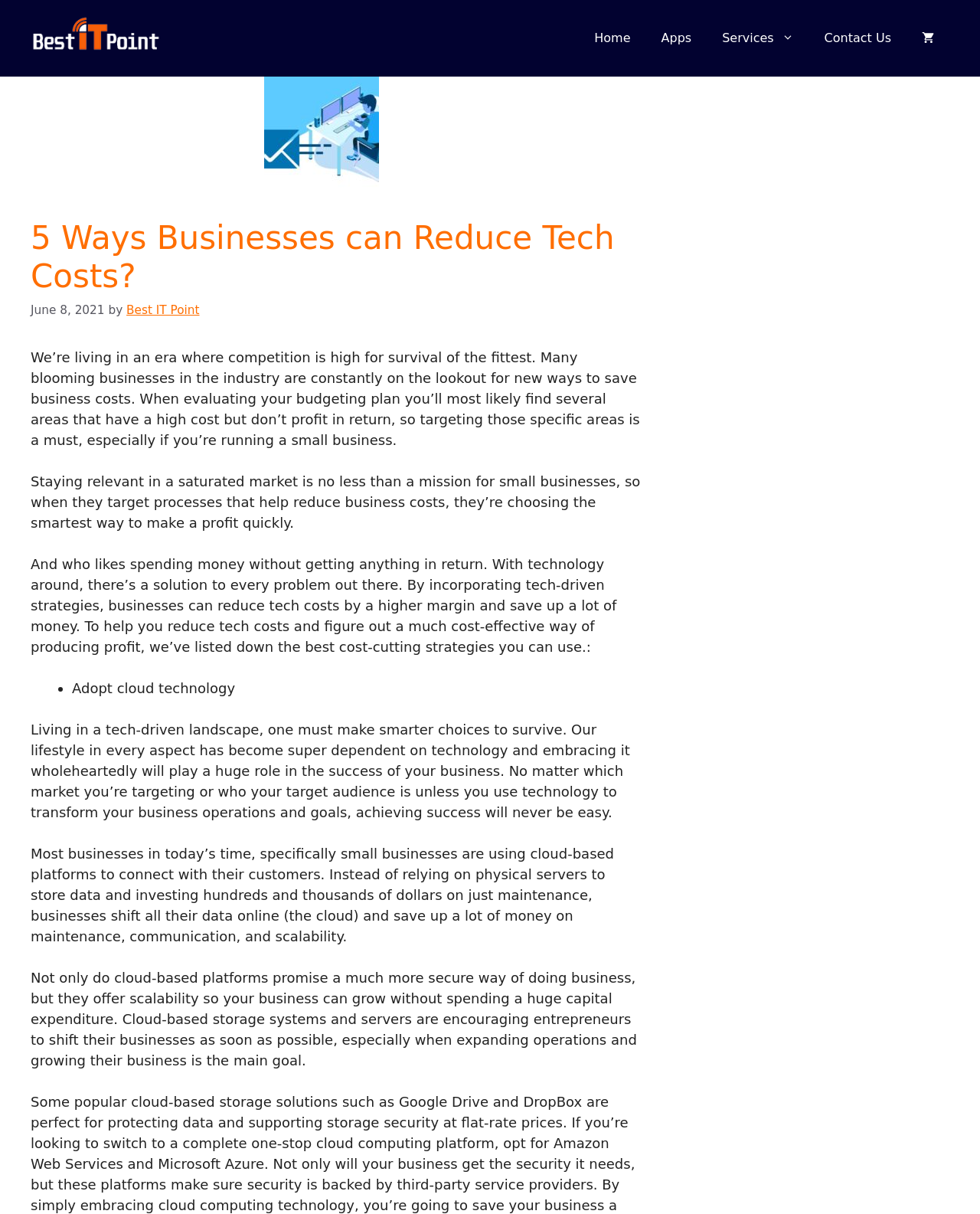Using the webpage screenshot, locate the HTML element that fits the following description and provide its bounding box: "Services".

[0.721, 0.013, 0.825, 0.05]